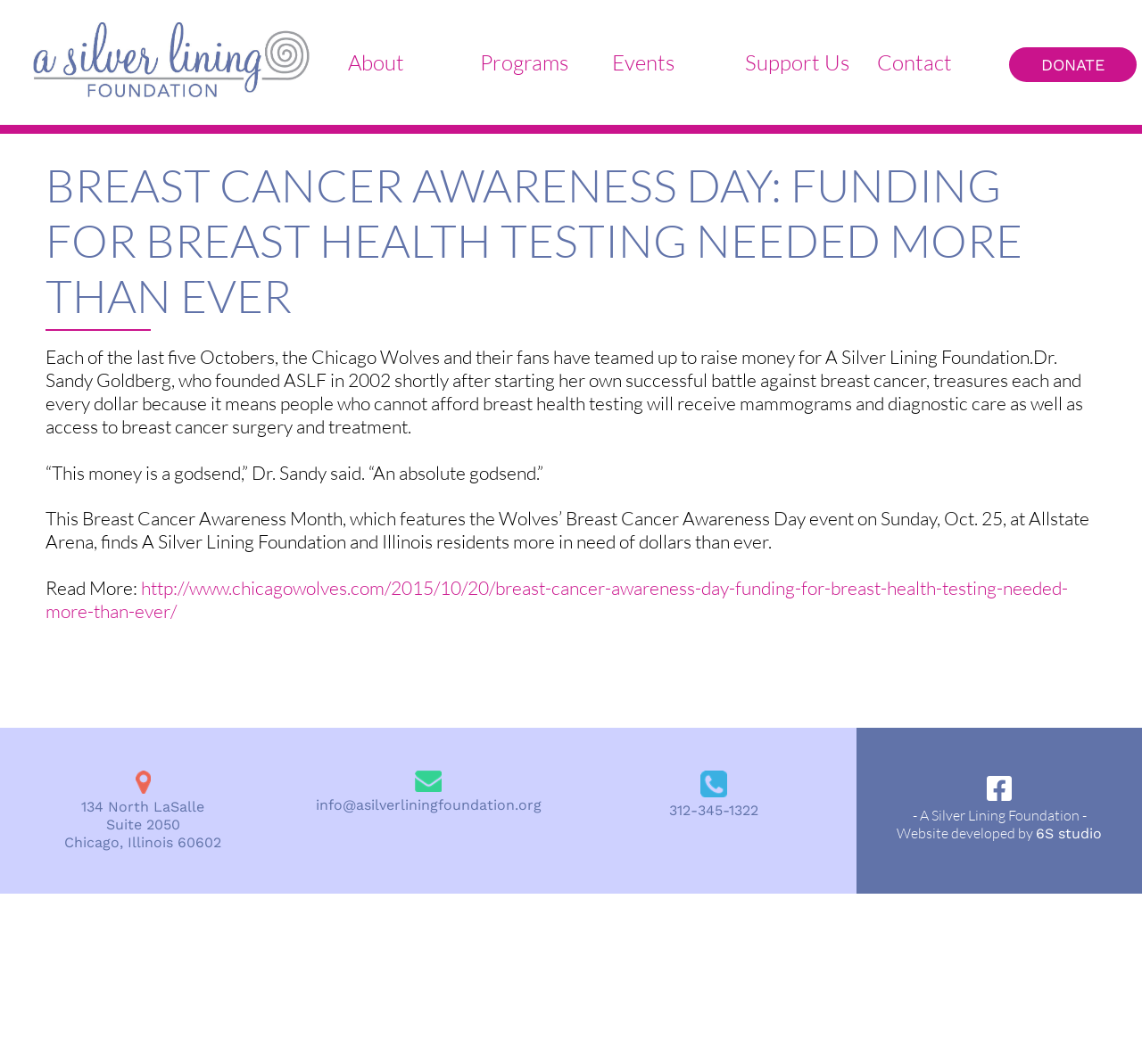Give a one-word or one-phrase response to the question: 
What is the name of the foundation?

A Silver Lining Foundation